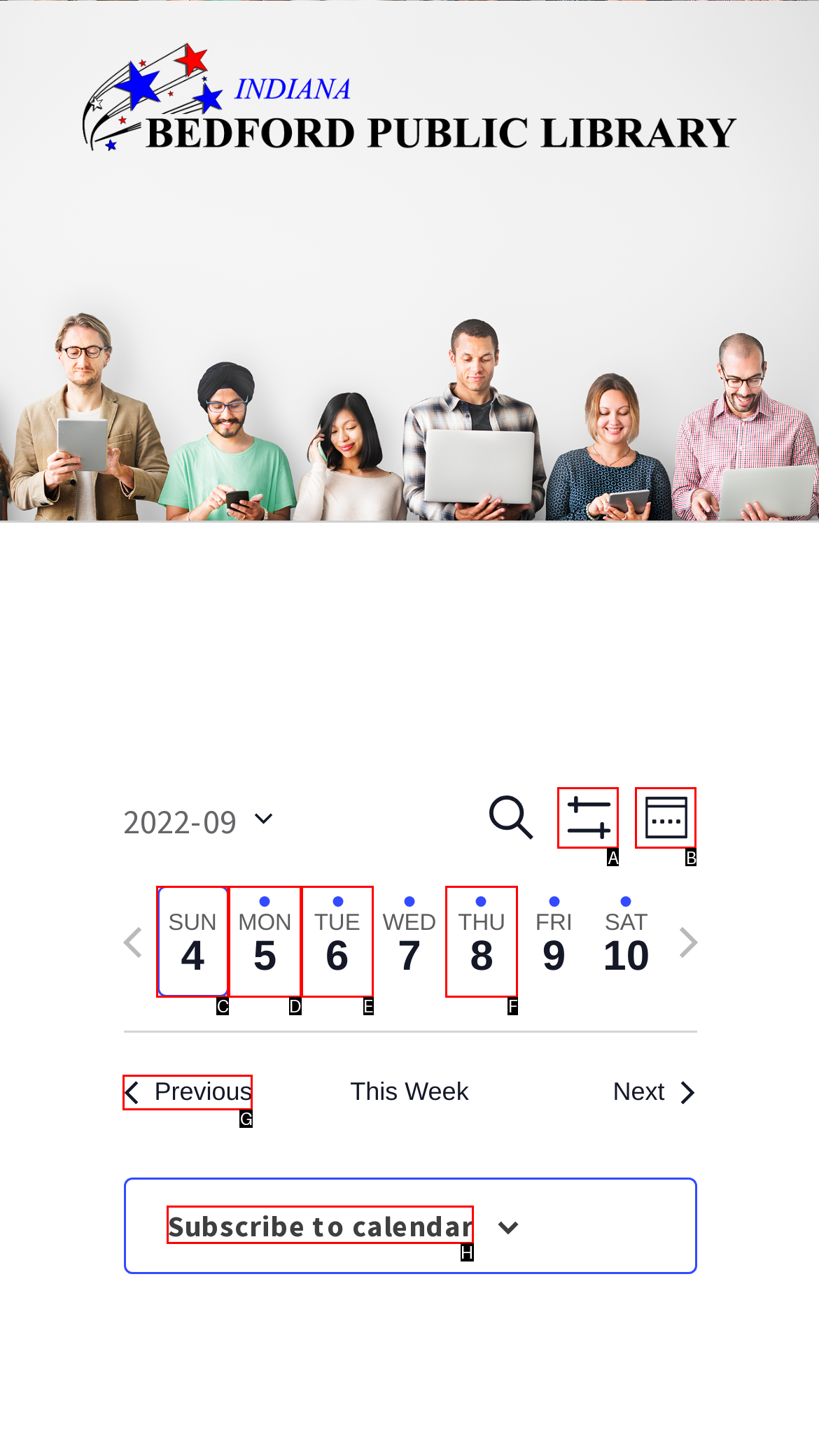Determine which option you need to click to execute the following task: Subscribe to calendar. Provide your answer as a single letter.

H